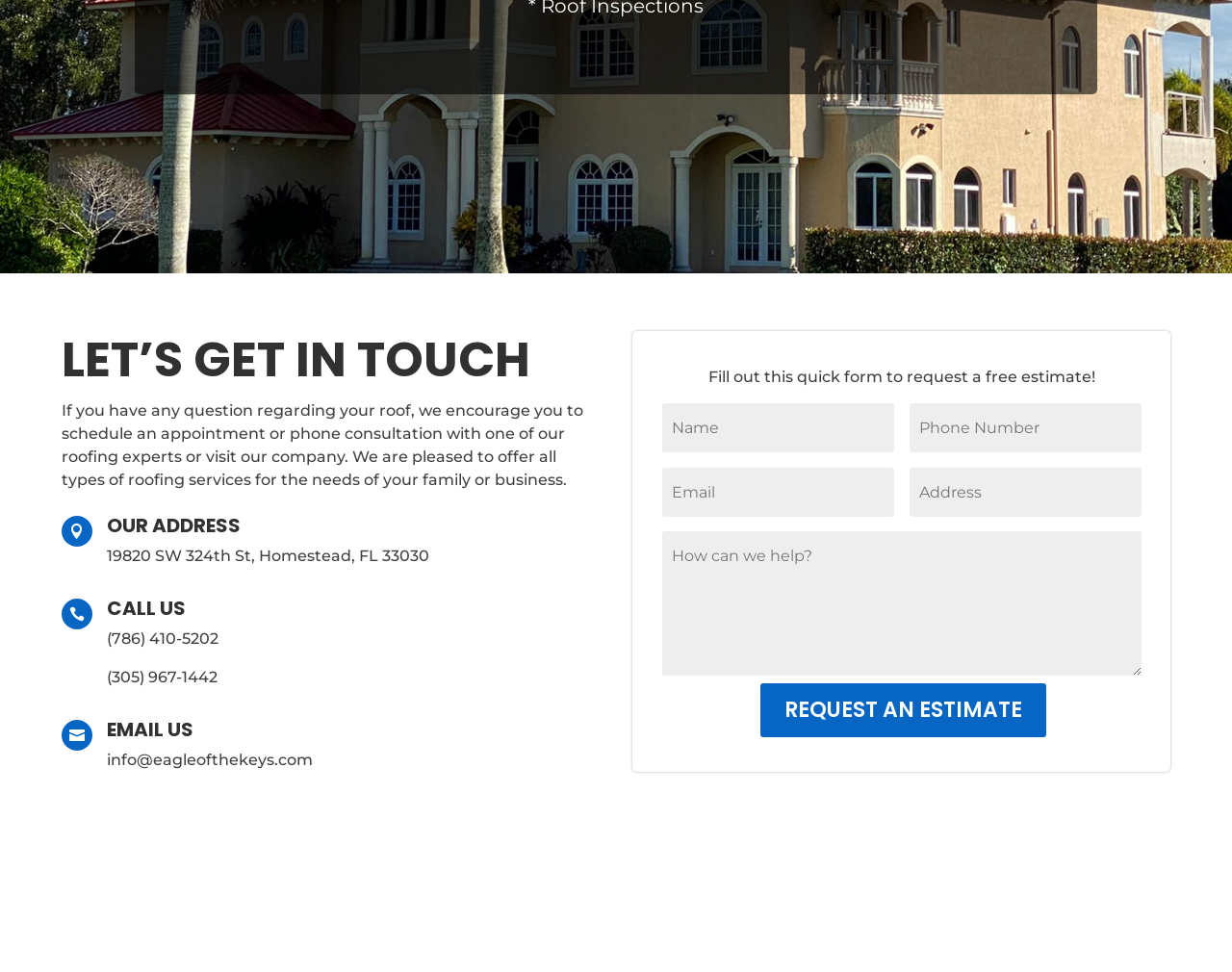Predict the bounding box for the UI component with the following description: "Into the World".

None